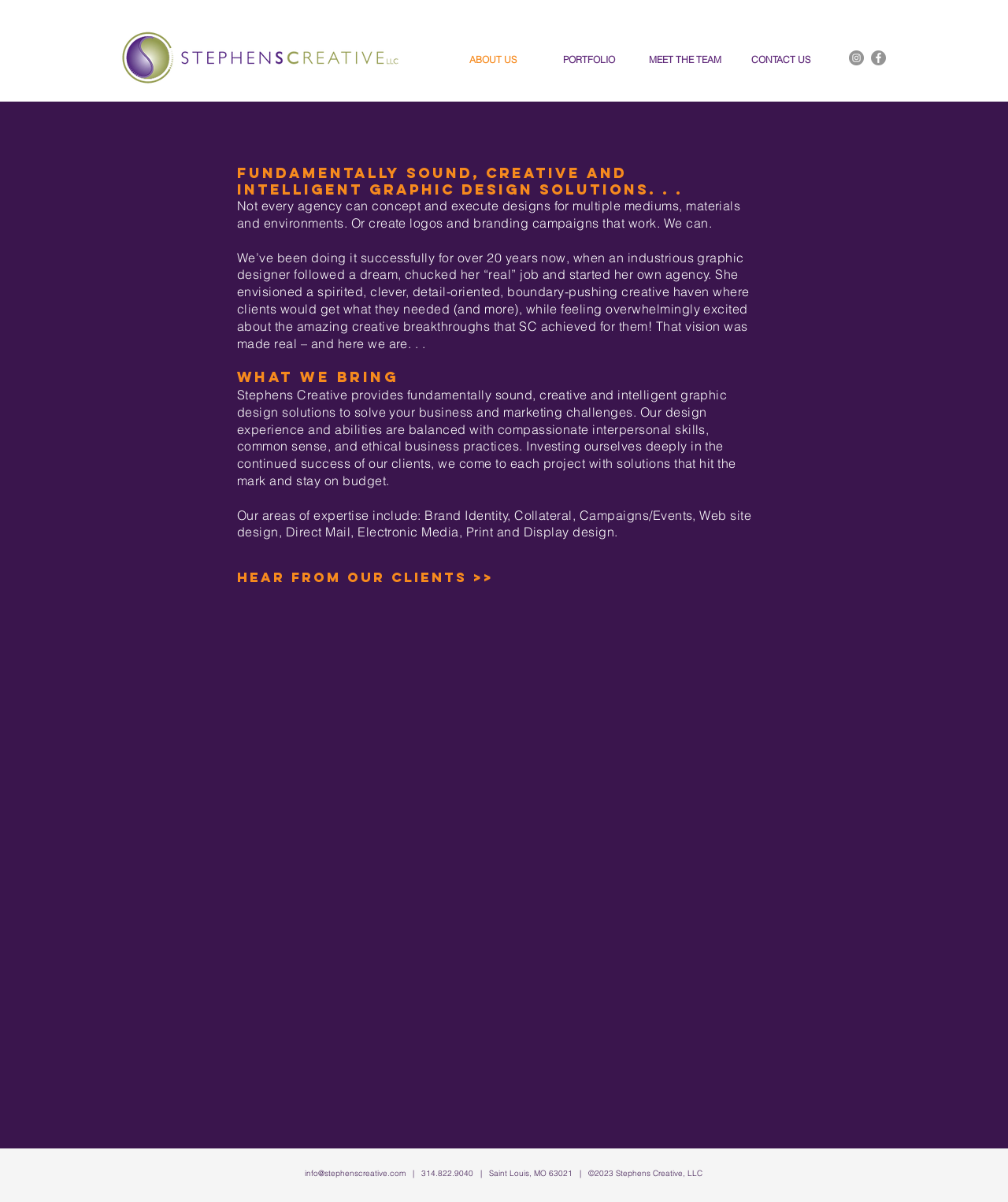Create a full and detailed caption for the entire webpage.

The webpage is about Stephens Creative, a graphic design agency. At the top, there is a navigation menu with links to "ABOUT US", "PORTFOLIO", "MEET THE TEAM", and "CONTACT US". To the right of the navigation menu, there is a social bar with links to Instagram and Facebook, each represented by a grey circle icon.

Below the navigation menu, there is a large logo of Stephens Creative, which is an image. The main content of the page is divided into sections. The first section starts with a large letter "F" and is followed by a paragraph of text that describes the agency's approach to graphic design. The next section has a heading that reads "Not every agency can concept and execute designs for multiple mediums, materials and environments. Or create logos and branding campaigns that work. We can." This is followed by a longer paragraph that tells the story of how the agency was founded.

The next section is headed "What we bring" and describes the agency's services, including graphic design solutions, branding, and marketing challenges. This is followed by a list of the agency's areas of expertise, including brand identity, collateral, campaigns, and web design.

There is a call-to-action link that reads "Hear from our clients >>" and is placed below the list of expertise. At the very bottom of the page, there is a footer section that contains the agency's contact information, including email address, phone number, and physical address, as well as a copyright notice.